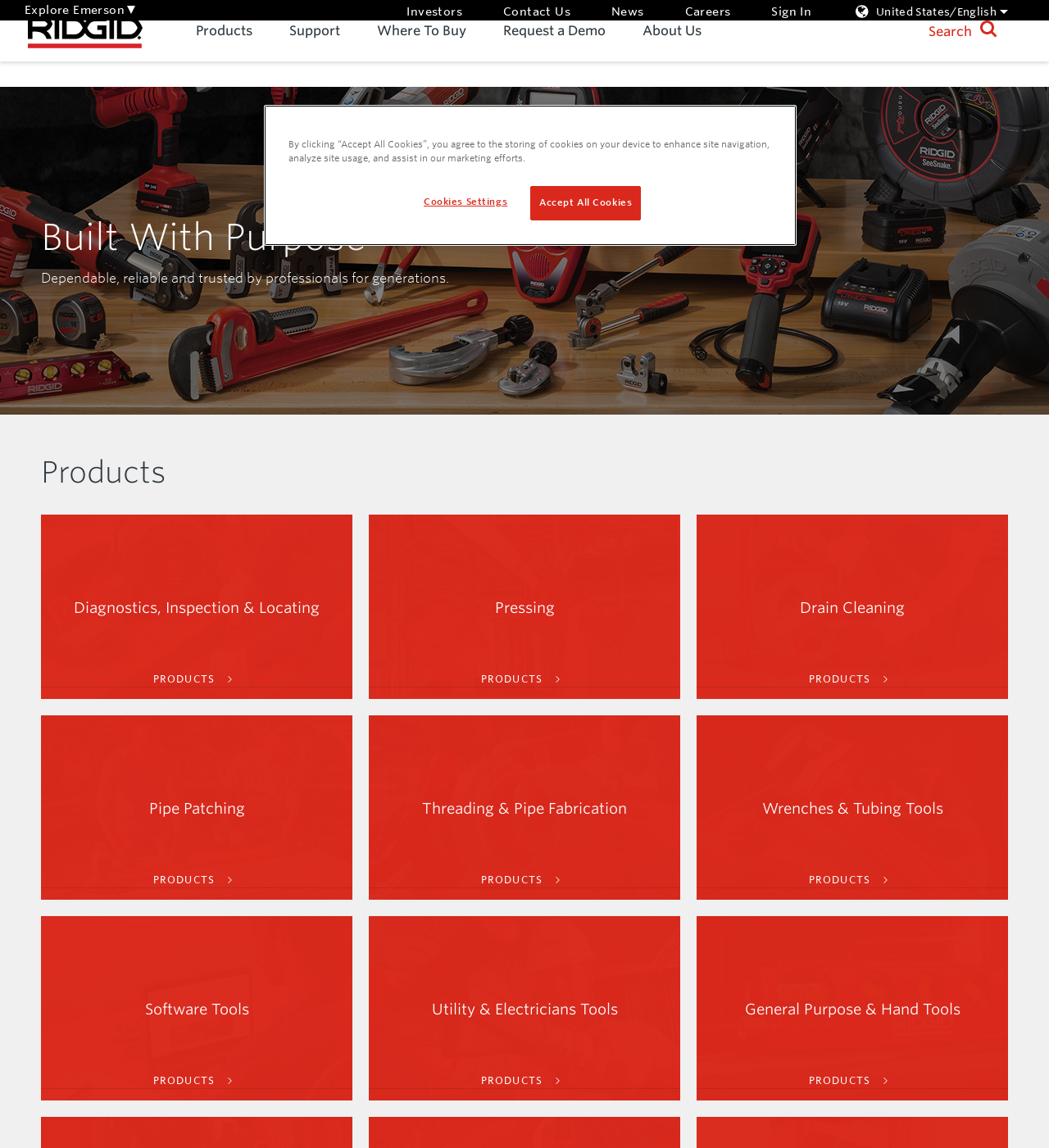Using the elements shown in the image, answer the question comprehensively: How many product categories are there?

I counted the number of product categories by looking at the links under the 'Products' heading, which are 'Diagnostics, Inspection & Locating', 'Pressing', 'Drain Cleaning', 'Pipe Patching', 'Threading & Pipe Fabrication', 'Wrenches & Tubing Tools', 'Software Tools', 'Utility & Electricians Tools', and 'General Purpose & Hand Tools'. There are 9 links in total, but 2 of them are not product categories, so I subtracted 2 from the total count.